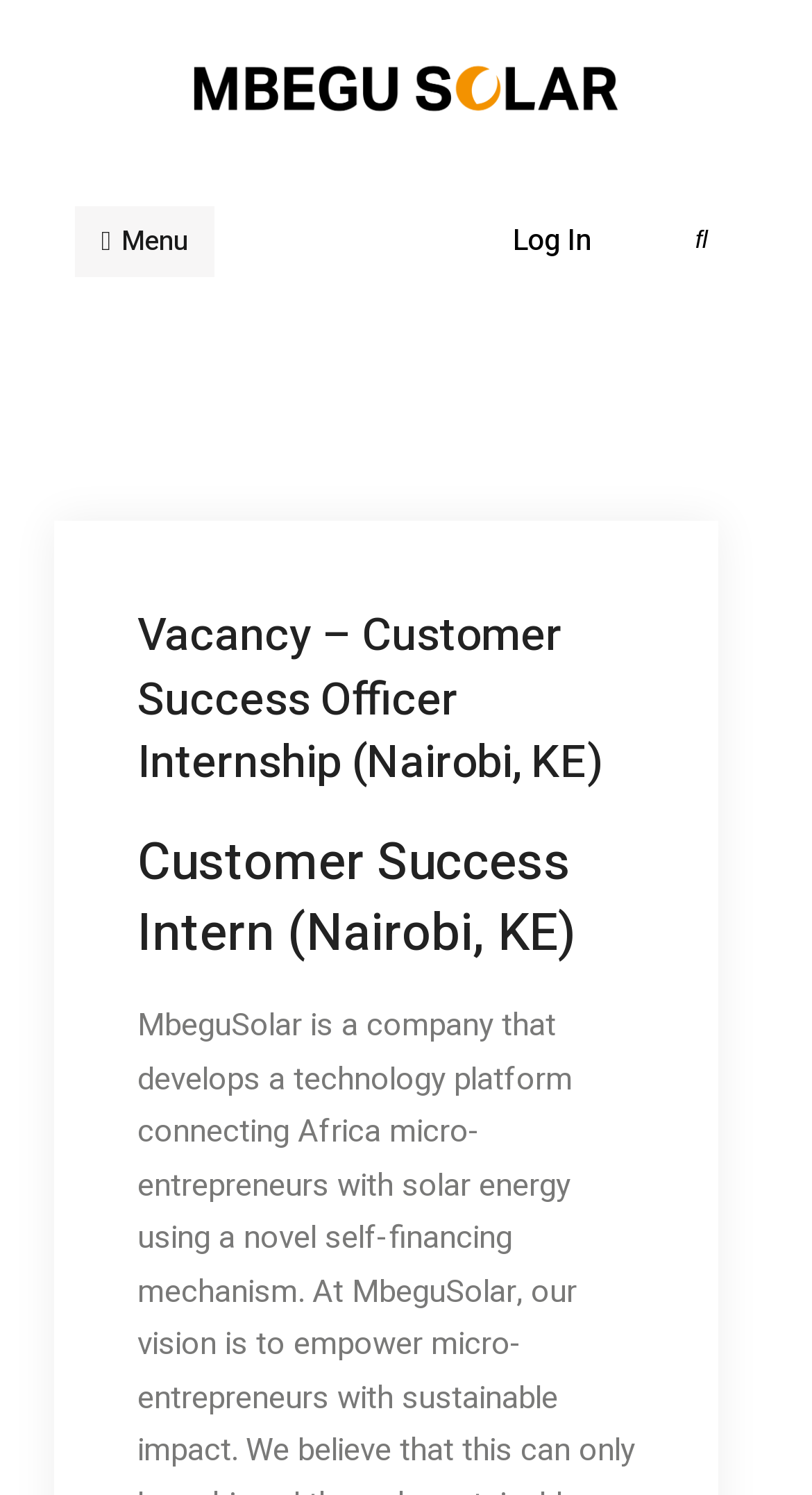Extract the bounding box coordinates for the described element: "Menu". The coordinates should be represented as four float numbers between 0 and 1: [left, top, right, bottom].

[0.091, 0.138, 0.265, 0.185]